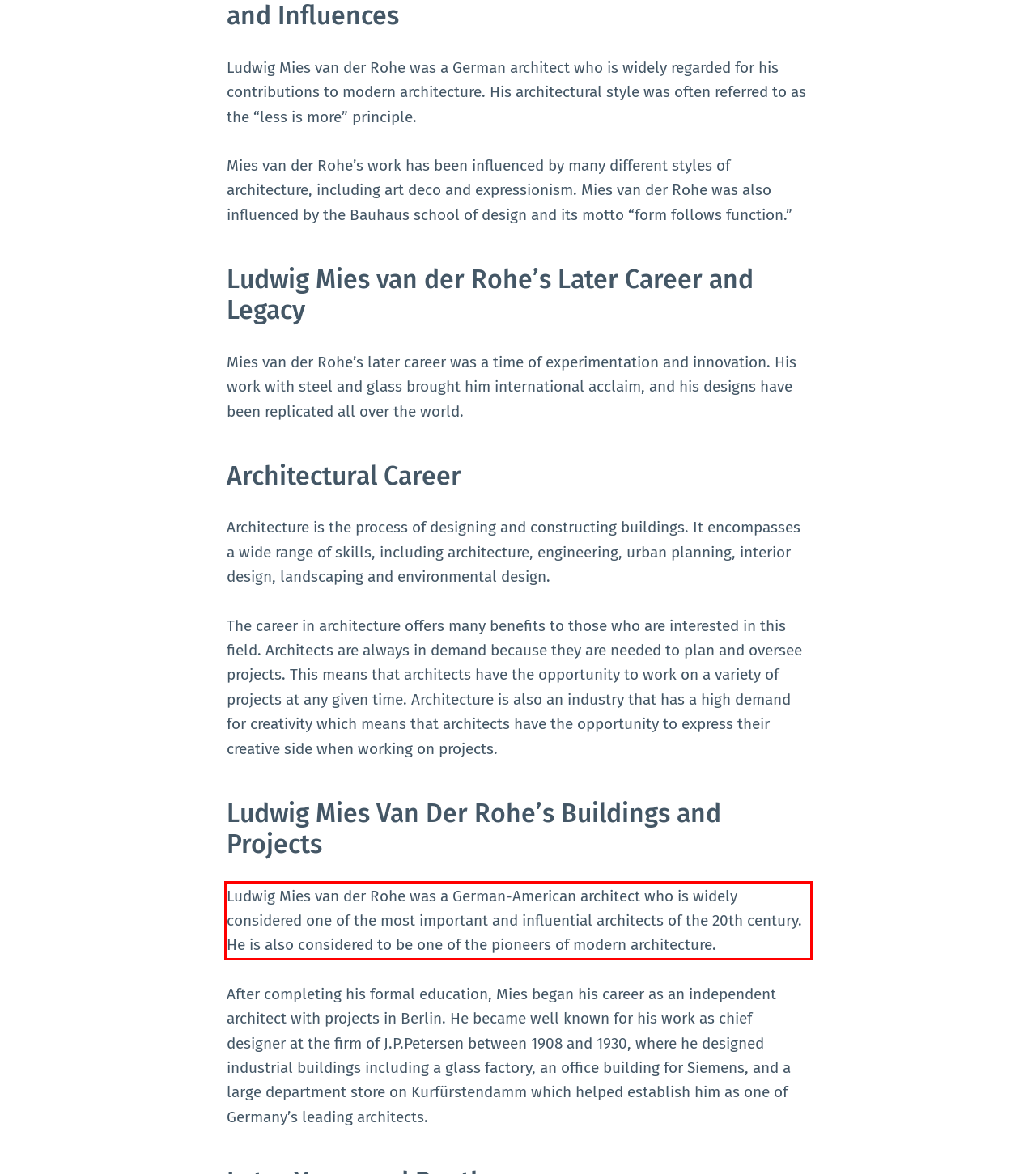Please perform OCR on the text within the red rectangle in the webpage screenshot and return the text content.

Ludwig Mies van der Rohe was a German-American architect who is widely considered one of the most important and influential architects of the 20th century. He is also considered to be one of the pioneers of modern architecture.